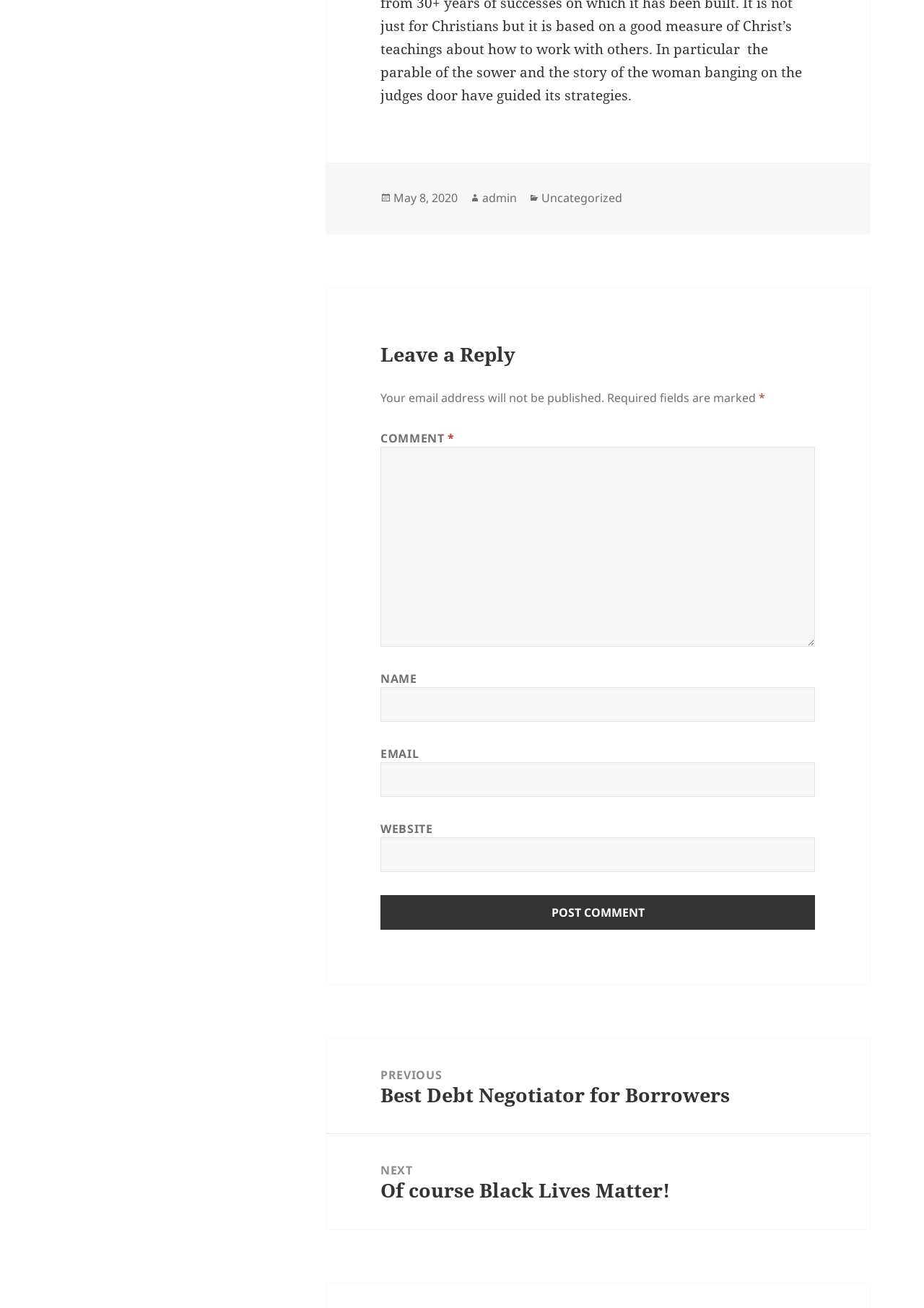Identify the bounding box coordinates for the element you need to click to achieve the following task: "visit previous post". The coordinates must be four float values ranging from 0 to 1, formatted as [left, top, right, bottom].

[0.353, 0.794, 0.941, 0.867]